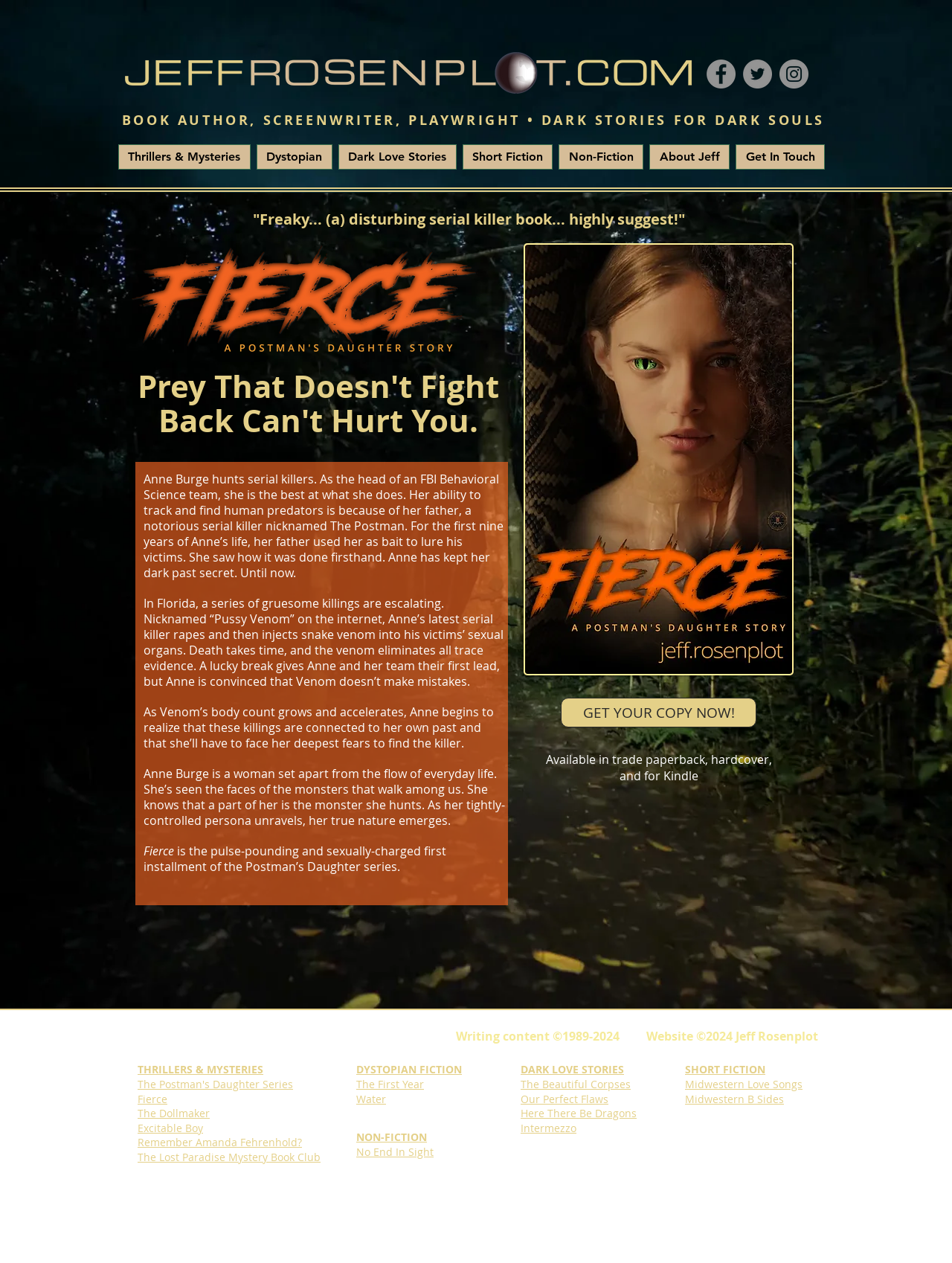Can you find the bounding box coordinates of the area I should click to execute the following instruction: "Check out the Dark Love Stories section"?

[0.547, 0.841, 0.687, 0.899]